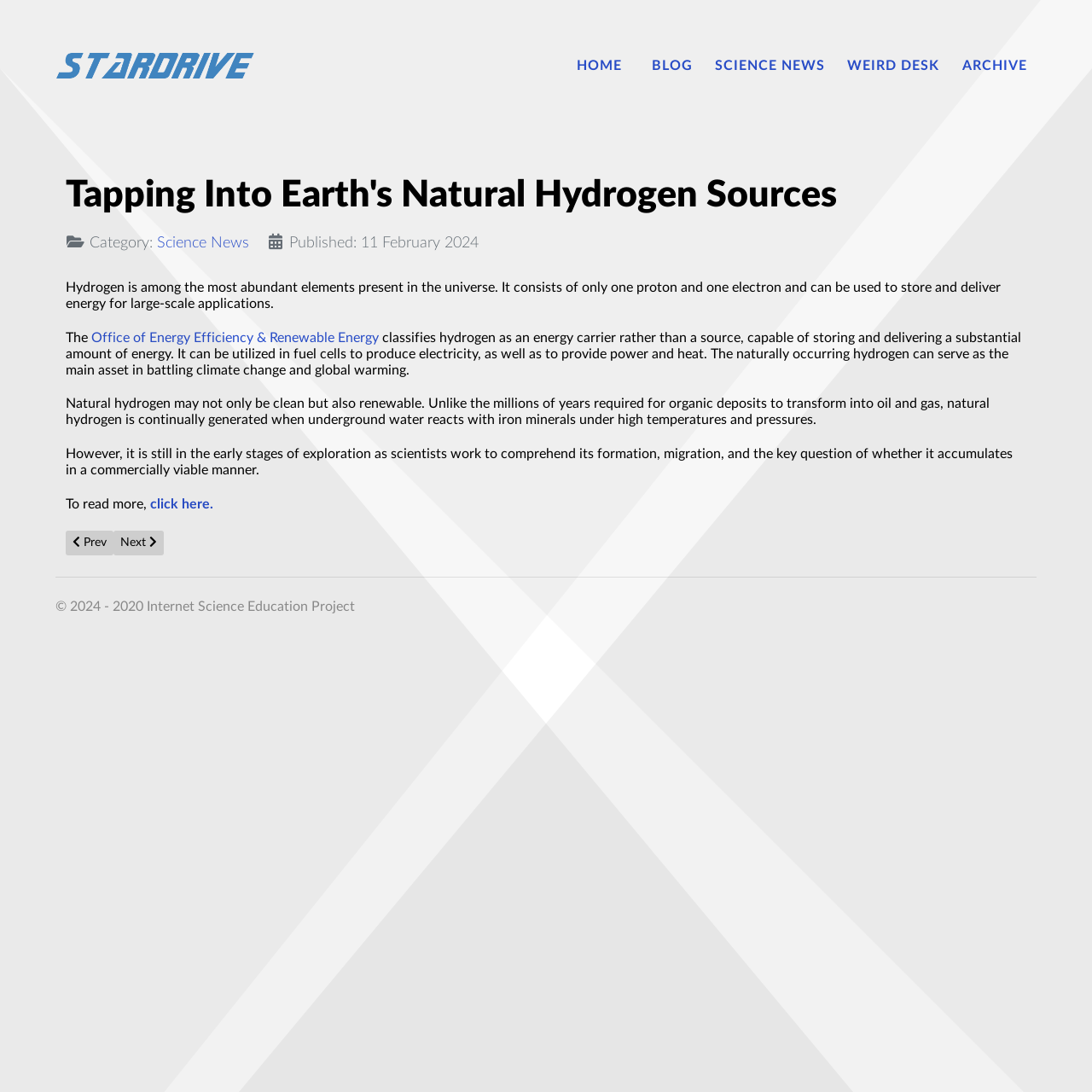Determine the main heading of the webpage and generate its text.

Tapping Into Earth's Natural Hydrogen Sources